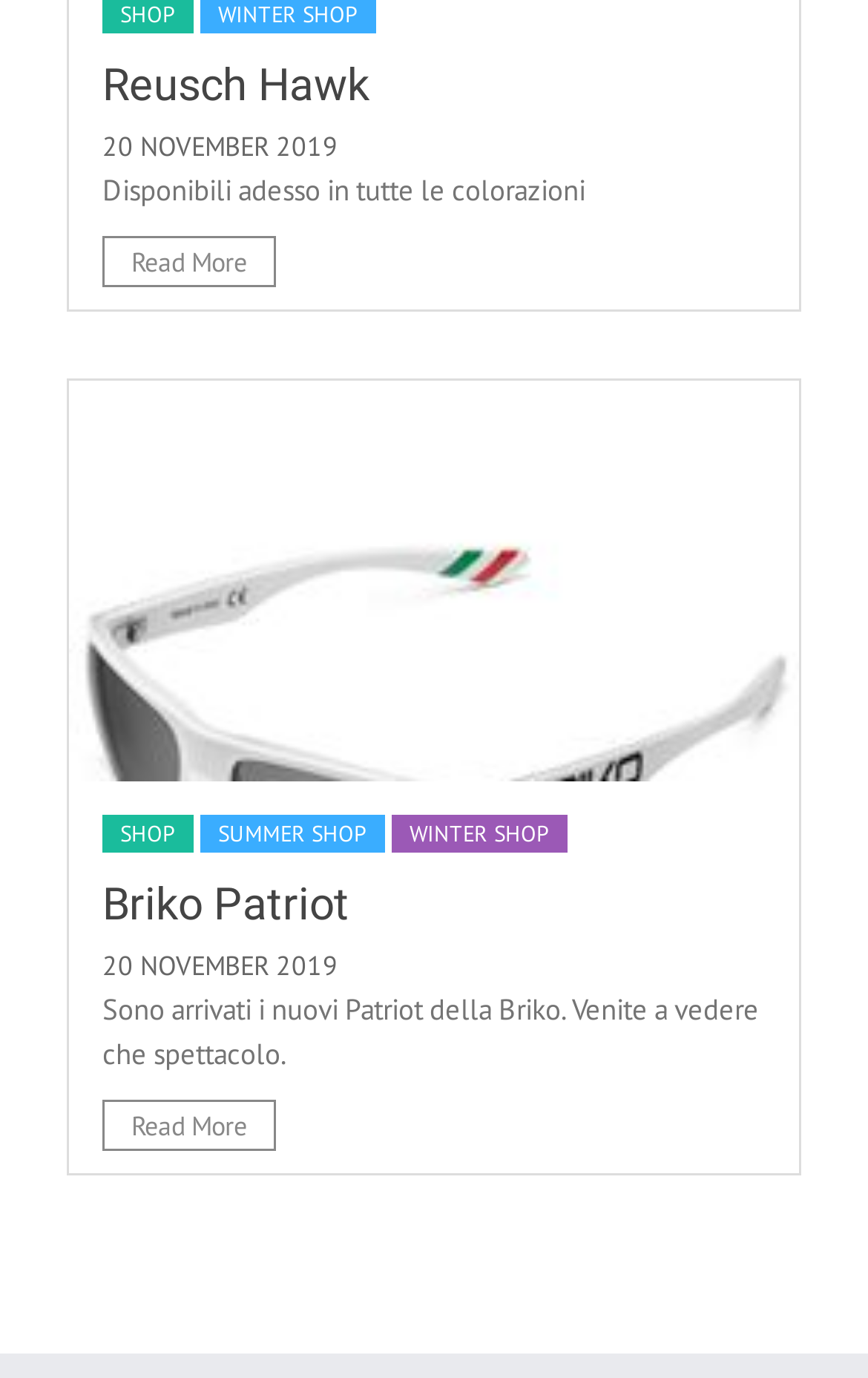What is the release date of the Reusch Hawk product?
Look at the image and construct a detailed response to the question.

I found a 'StaticText' element with the content '20 NOVEMBER 2019' located near the 'Reusch Hawk' heading, which suggests that this is the release date of the product.